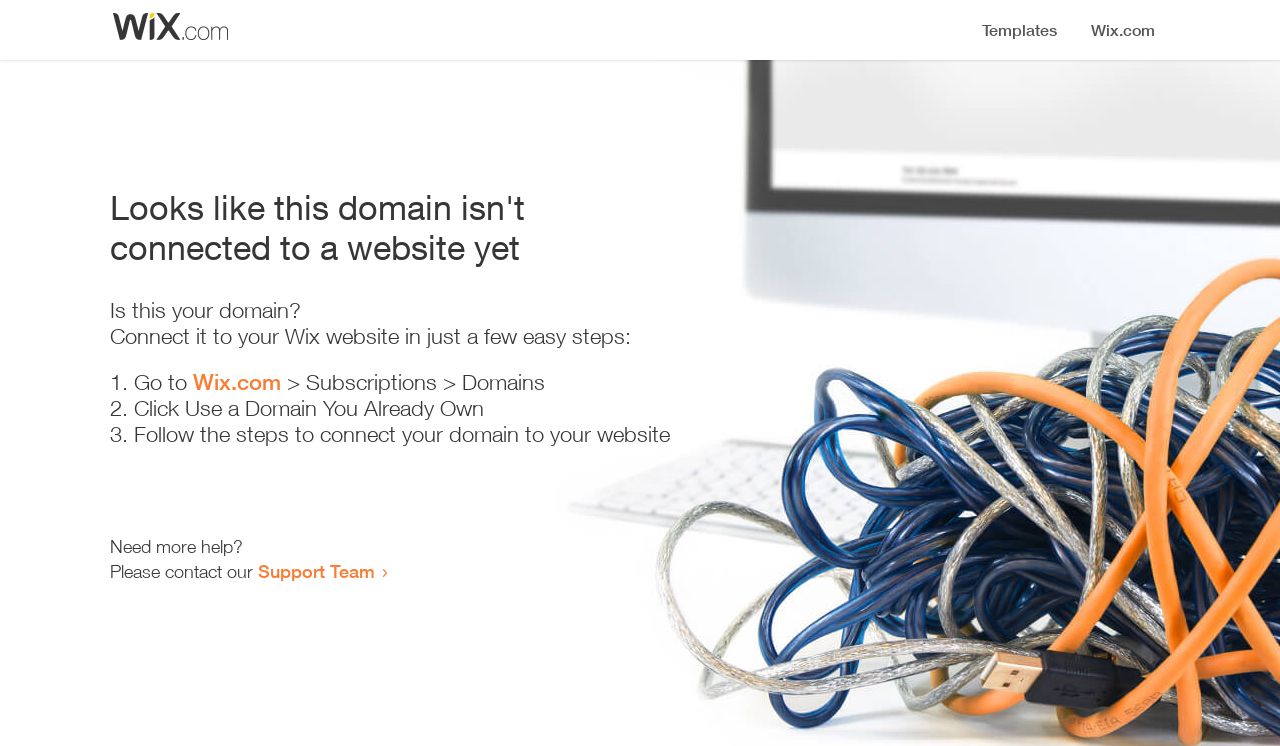Find the bounding box coordinates for the HTML element specified by: "Wix.com".

[0.151, 0.495, 0.22, 0.529]